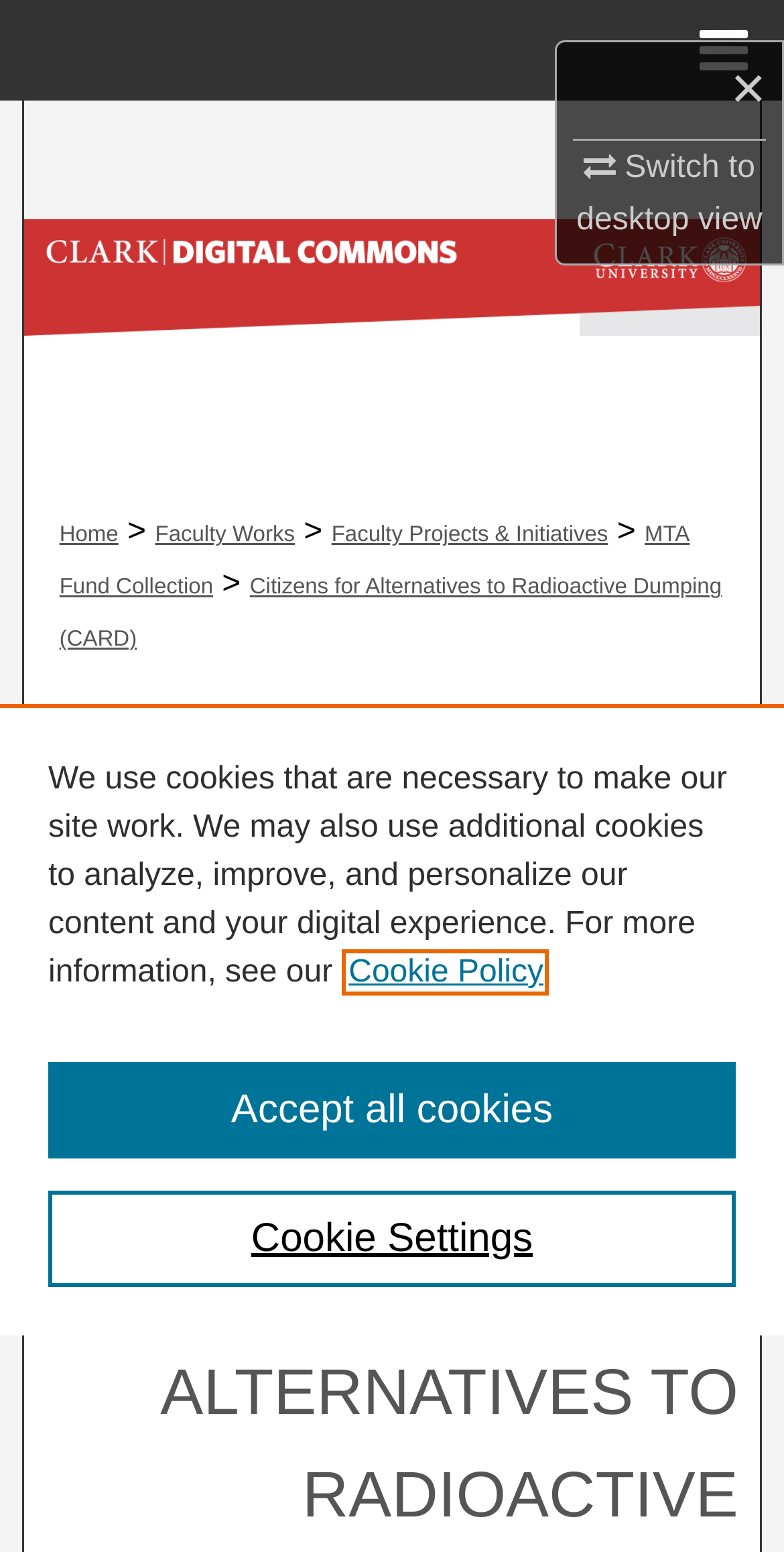Use a single word or phrase to answer this question: 
What is the text of the first link on the top right?

×